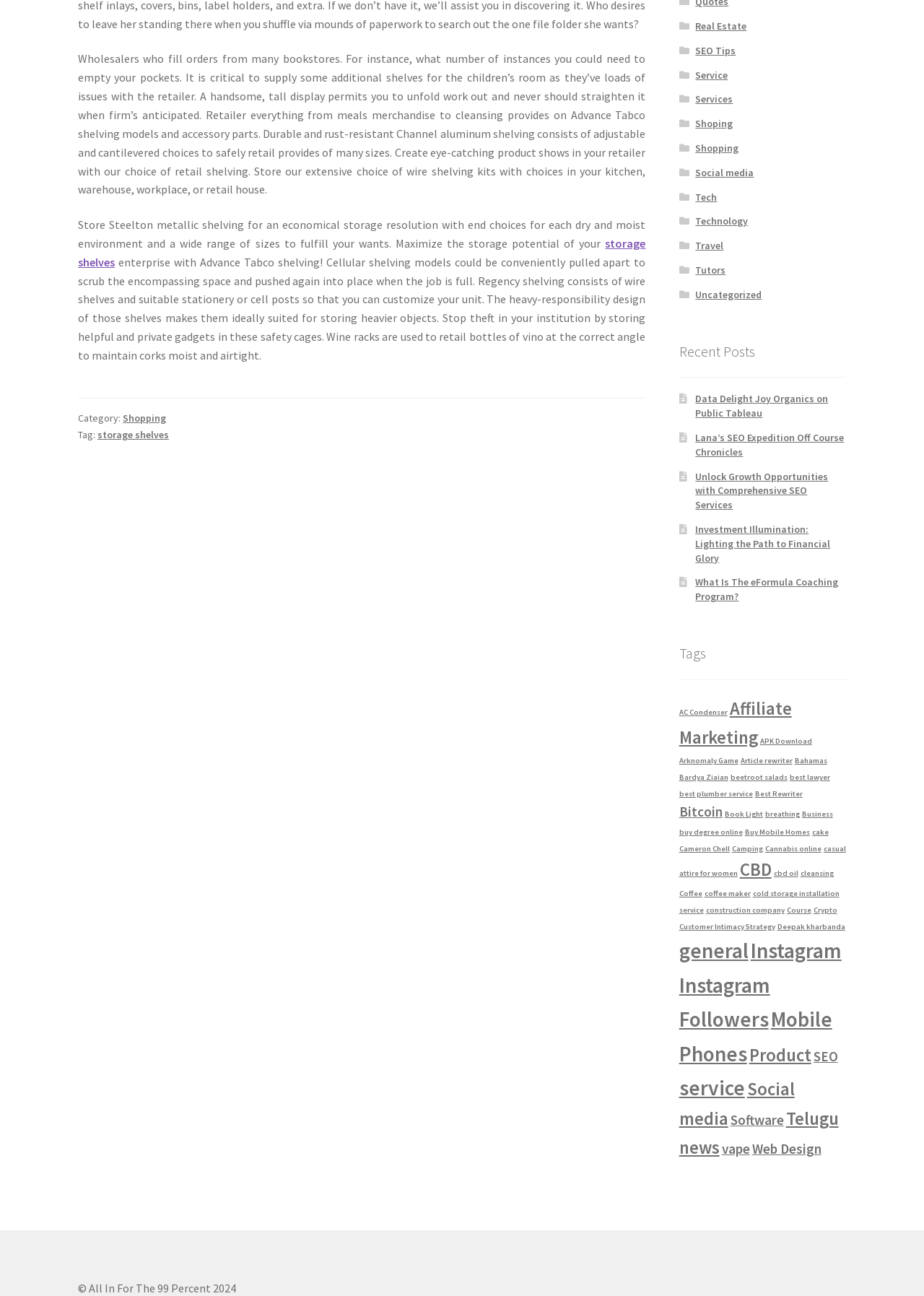Determine the bounding box coordinates of the clickable region to follow the instruction: "Click on 'storage shelves'".

[0.084, 0.182, 0.699, 0.208]